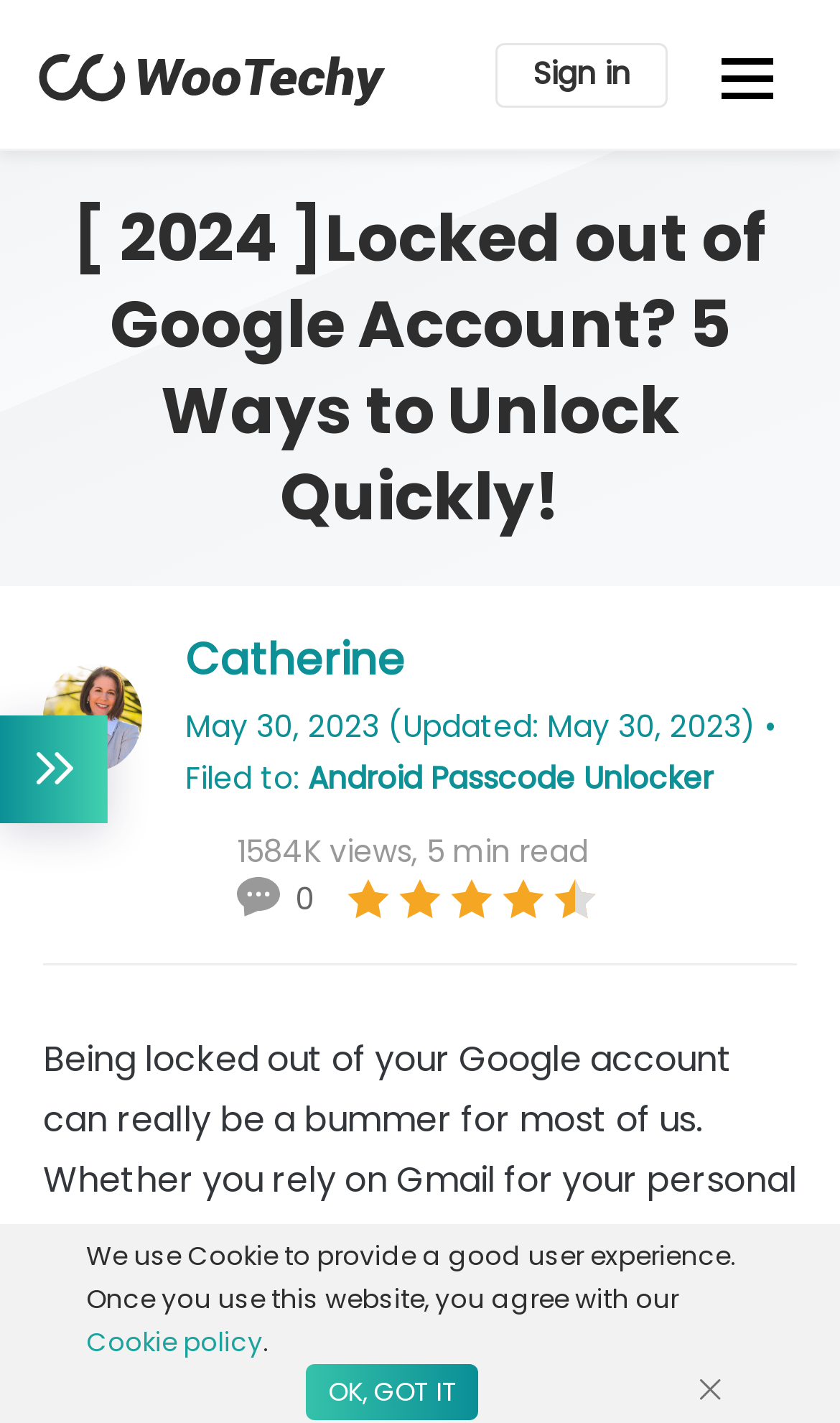Respond to the question below with a single word or phrase:
What is the estimated reading time of the article?

5 min